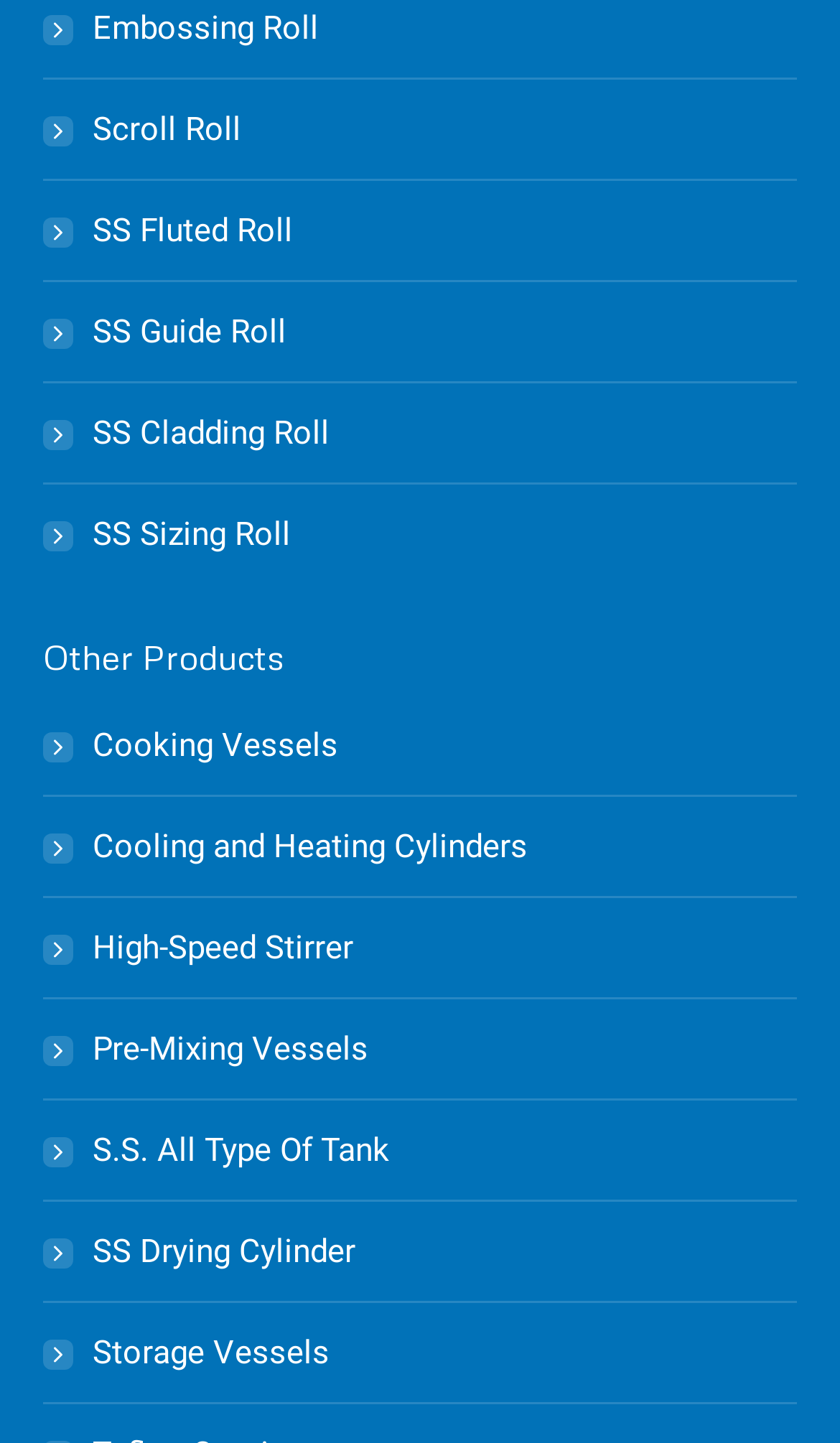Please give a concise answer to this question using a single word or phrase: 
Are there any products listed that are not rolls or vessels?

Yes